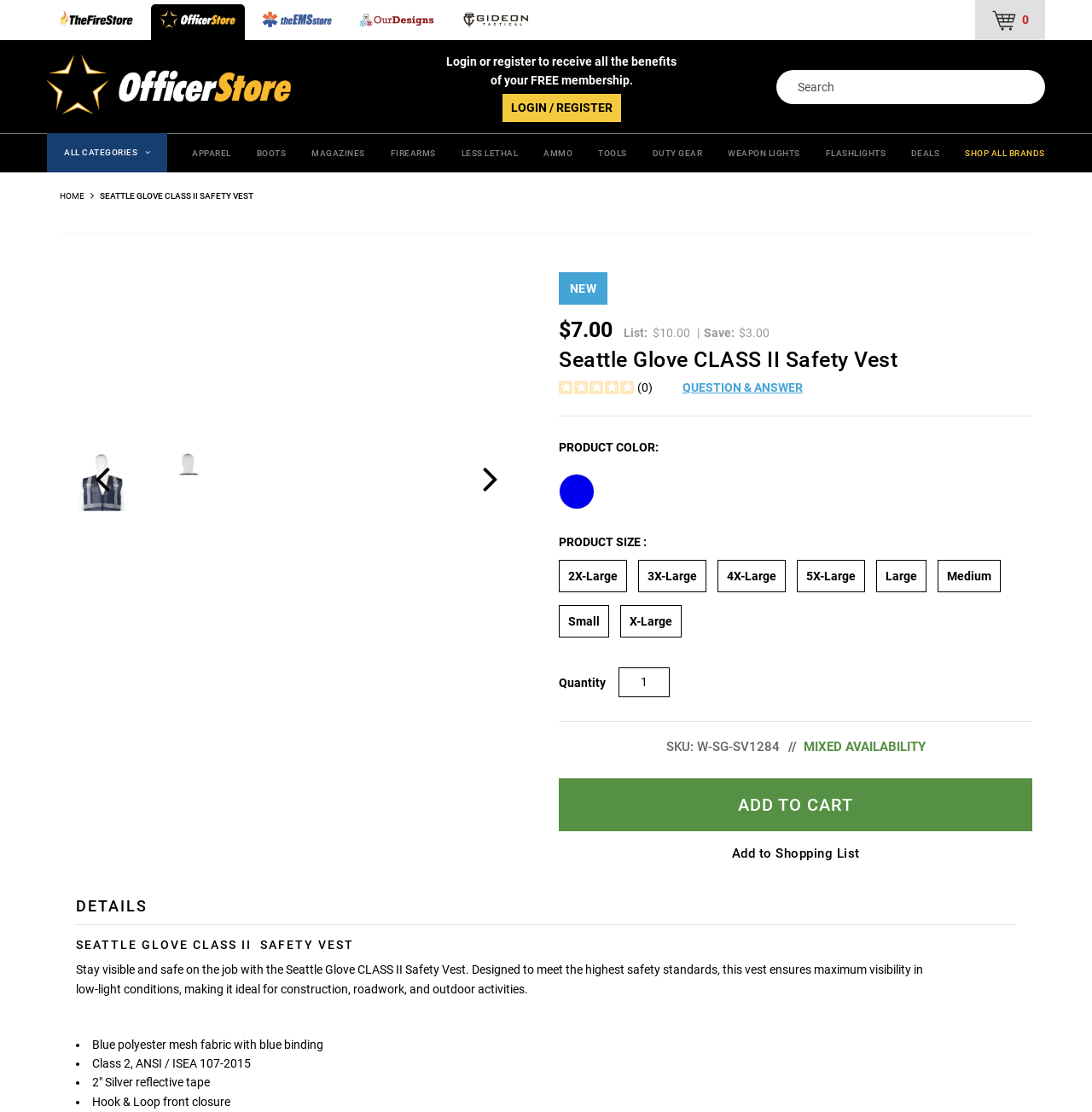Locate the bounding box coordinates of the element that needs to be clicked to carry out the instruction: "Add to cart". The coordinates should be given as four float numbers ranging from 0 to 1, i.e., [left, top, right, bottom].

[0.512, 0.7, 0.945, 0.747]